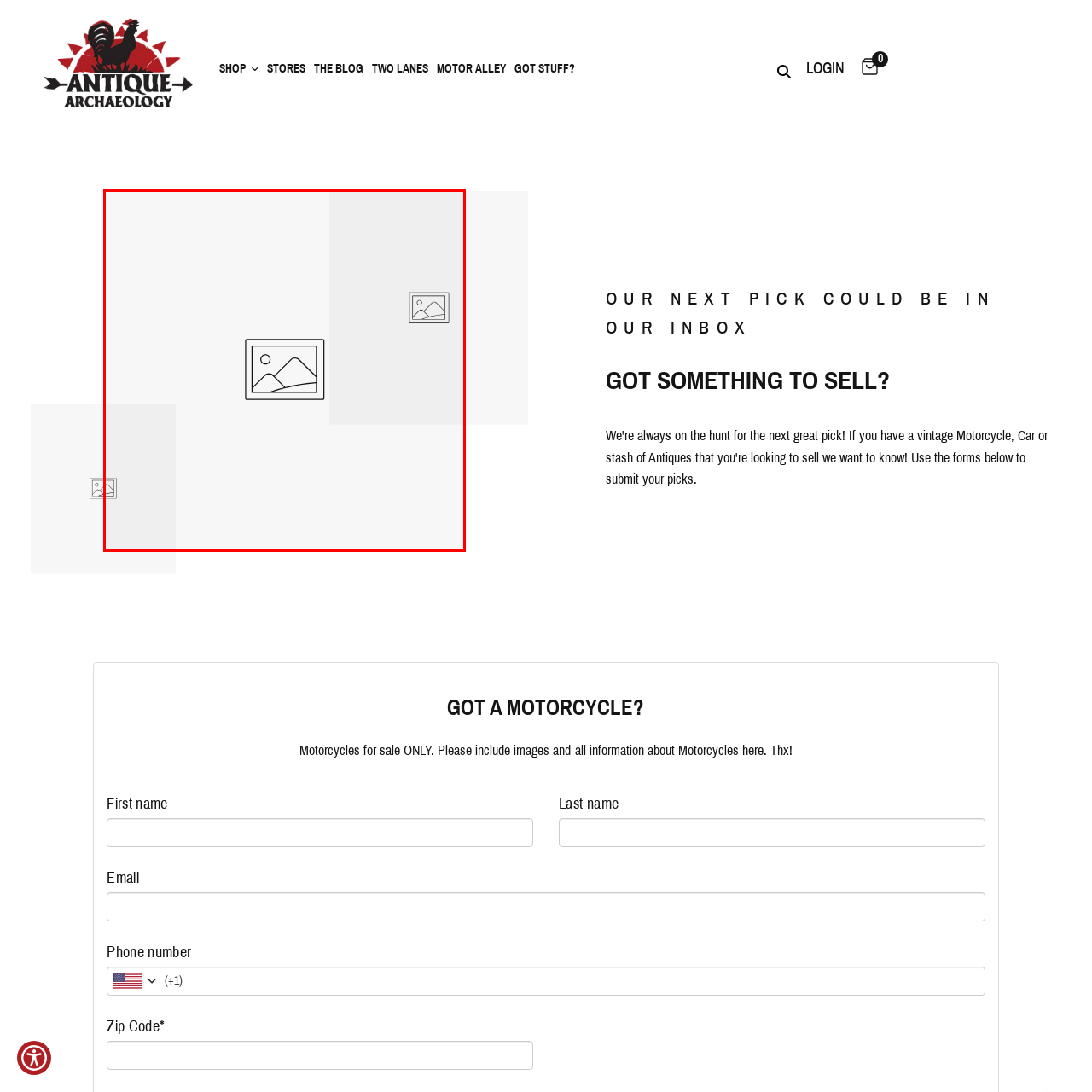What is the possible symbolization of the art piece?
View the portion of the image encircled by the red bounding box and give a one-word or short phrase answer.

Tranquility and appreciation for nature